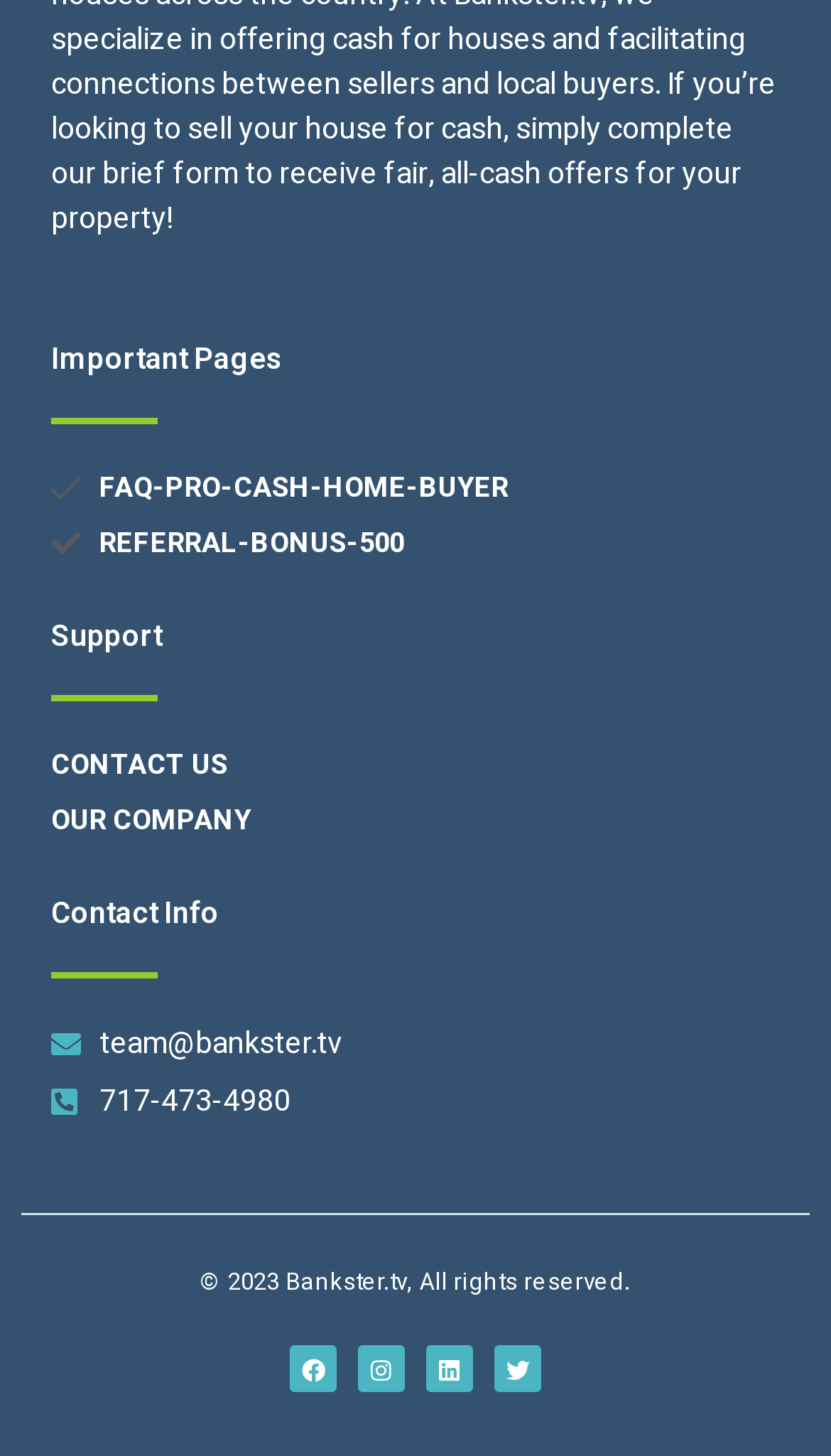Determine the bounding box coordinates of the clickable element necessary to fulfill the instruction: "Follow Bankster on Facebook". Provide the coordinates as four float numbers within the 0 to 1 range, i.e., [left, top, right, bottom].

[0.349, 0.925, 0.405, 0.957]